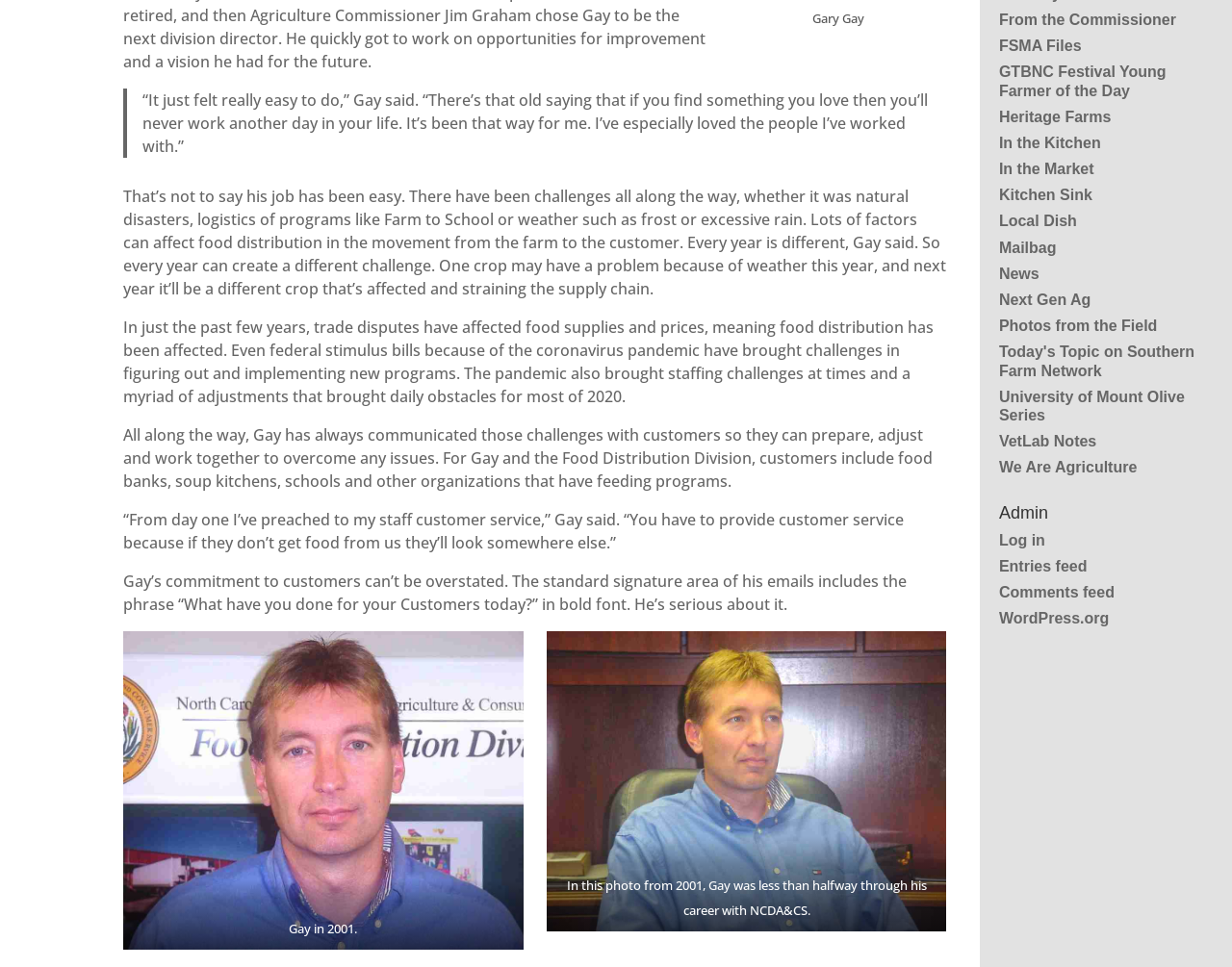Can you find the bounding box coordinates for the UI element given this description: "Comments feed"? Provide the coordinates as four float numbers between 0 and 1: [left, top, right, bottom].

[0.811, 0.604, 0.905, 0.621]